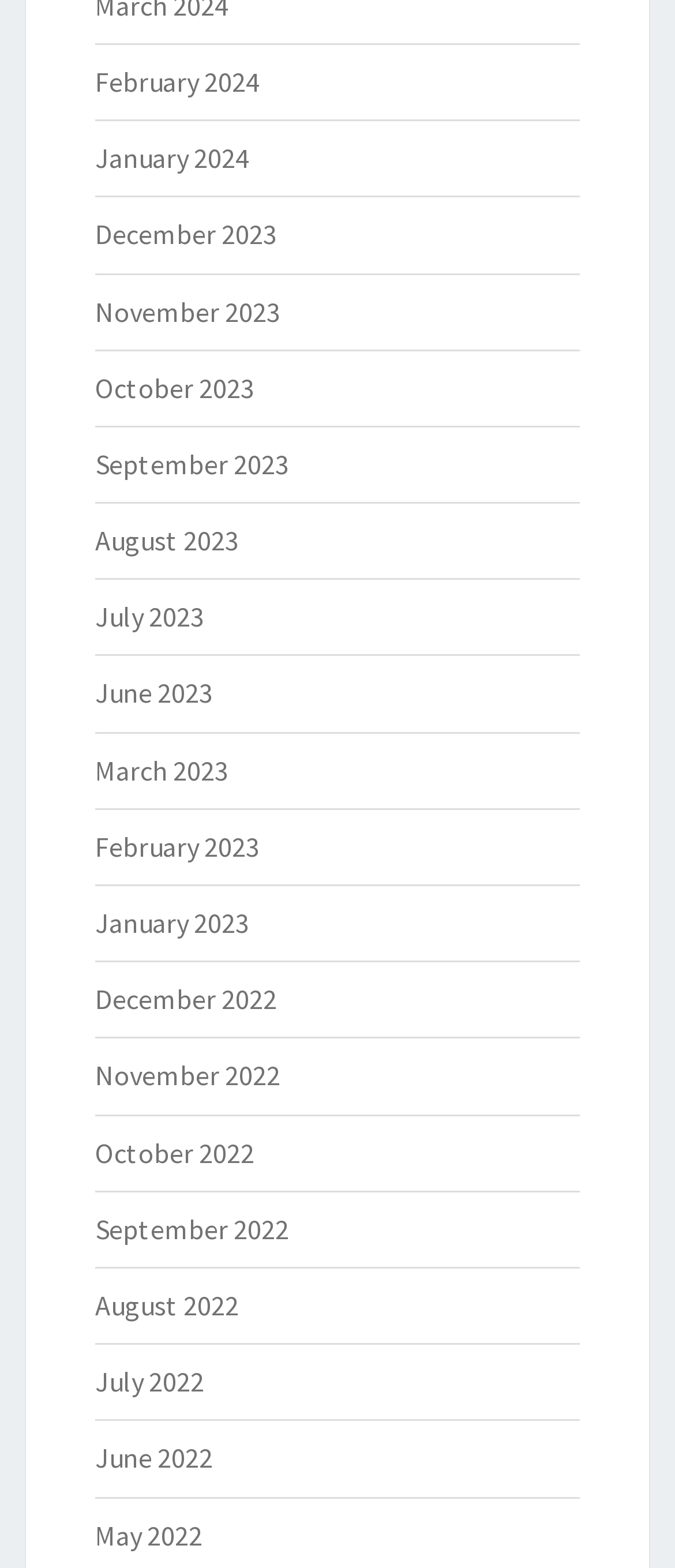Identify and provide the bounding box coordinates of the UI element described: "October 2023". The coordinates should be formatted as [left, top, right, bottom], with each number being a float between 0 and 1.

[0.141, 0.236, 0.377, 0.258]